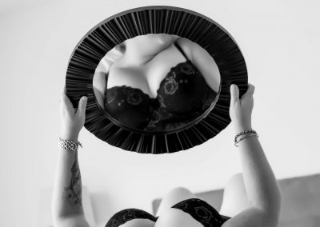Answer the following inquiry with a single word or phrase:
What is emphasized by the contrast of light and shadows?

Curves and contours